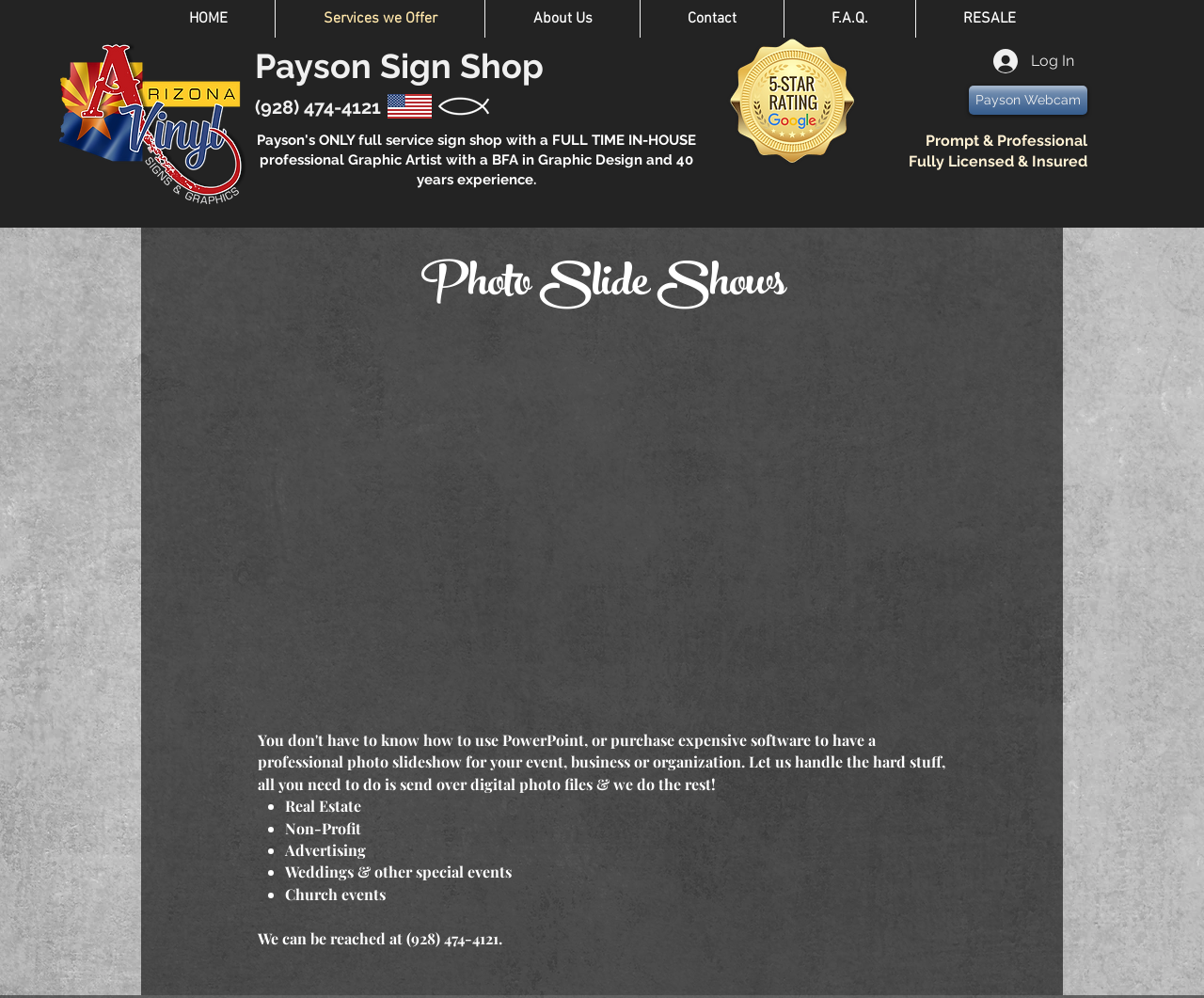Present a detailed account of what is displayed on the webpage.

The webpage is about Arizona Vinyl, a sign shop in Payson, Arizona. At the top, there is a navigation menu with links to different sections of the website, including "HOME", "Services we Offer", "About Us", "Contact", "F.A.Q.", and "RESALE". 

To the left of the navigation menu, there is a logo of Arizona Vinyl with white letters. Below the navigation menu, there is a heading that reads "Payson Sign Shop" and a phone number "(928) 474-4121" with two small images of an American flag and a Christian fish symbol next to it. 

Further down, there is a heading that describes the sign shop as a full-service shop with a professional graphic artist. Next to this heading, there is an image of a 5-star Google rating logo. 

On the right side of the page, there is a button to "Log In" with a small image of a lock next to it, and a link to "Payson Webcam" below it. There are also two static text elements that read "Prompt & Professional" and "Fully Licensed & Insured".

The main content of the page is about photo slide shows. There is a heading that reads "Photo Slide Shows" and a paragraph that explains the service, which allows customers to send digital photo files and have a professional photo slideshow created for their event, business, or organization. 

Below this, there are five headings with bullet points, listing the types of events or organizations that can use this service, including Real Estate, Non-Profit, Advertising, Weddings & other special events, and Church events. Finally, there is a heading with the phone number and a few empty headings at the bottom of the page.